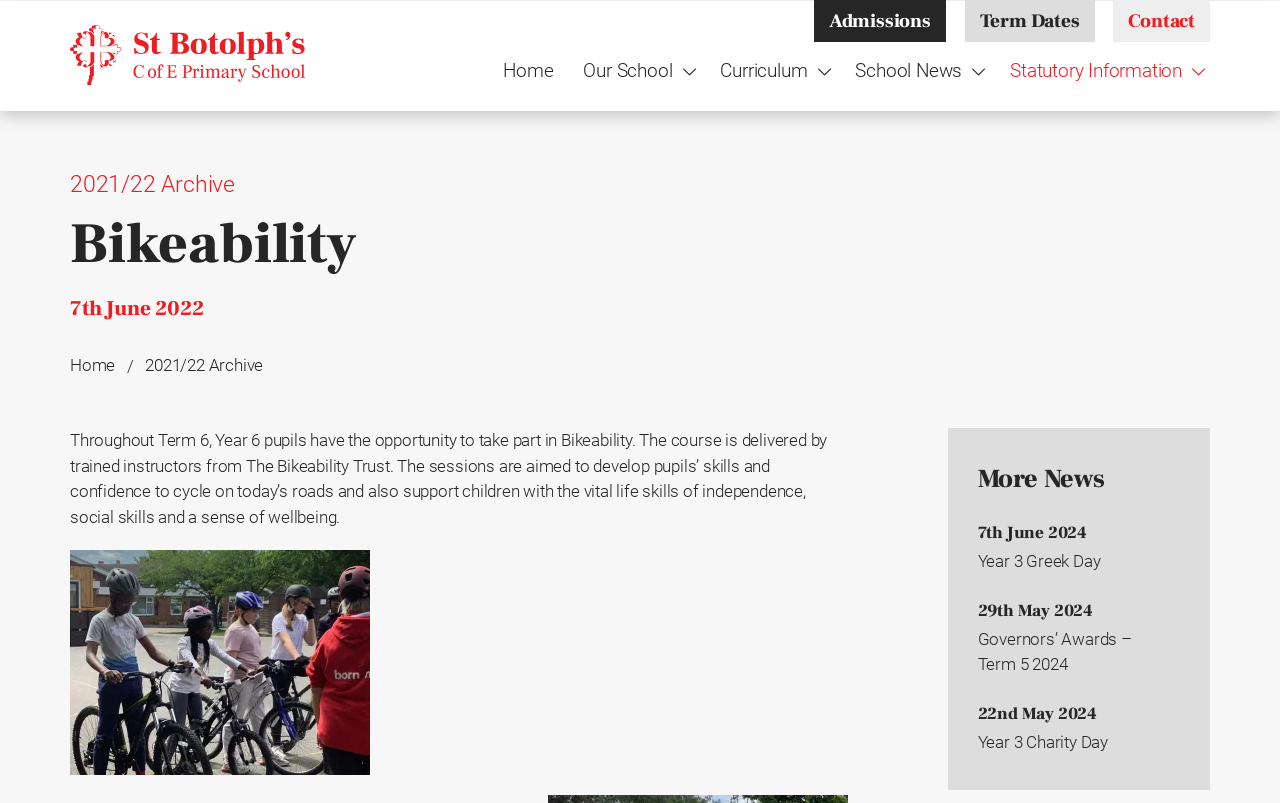Pinpoint the bounding box coordinates of the clickable element needed to complete the instruction: "view 2021/22 archive". The coordinates should be provided as four float numbers between 0 and 1: [left, top, right, bottom].

[0.055, 0.21, 0.184, 0.248]